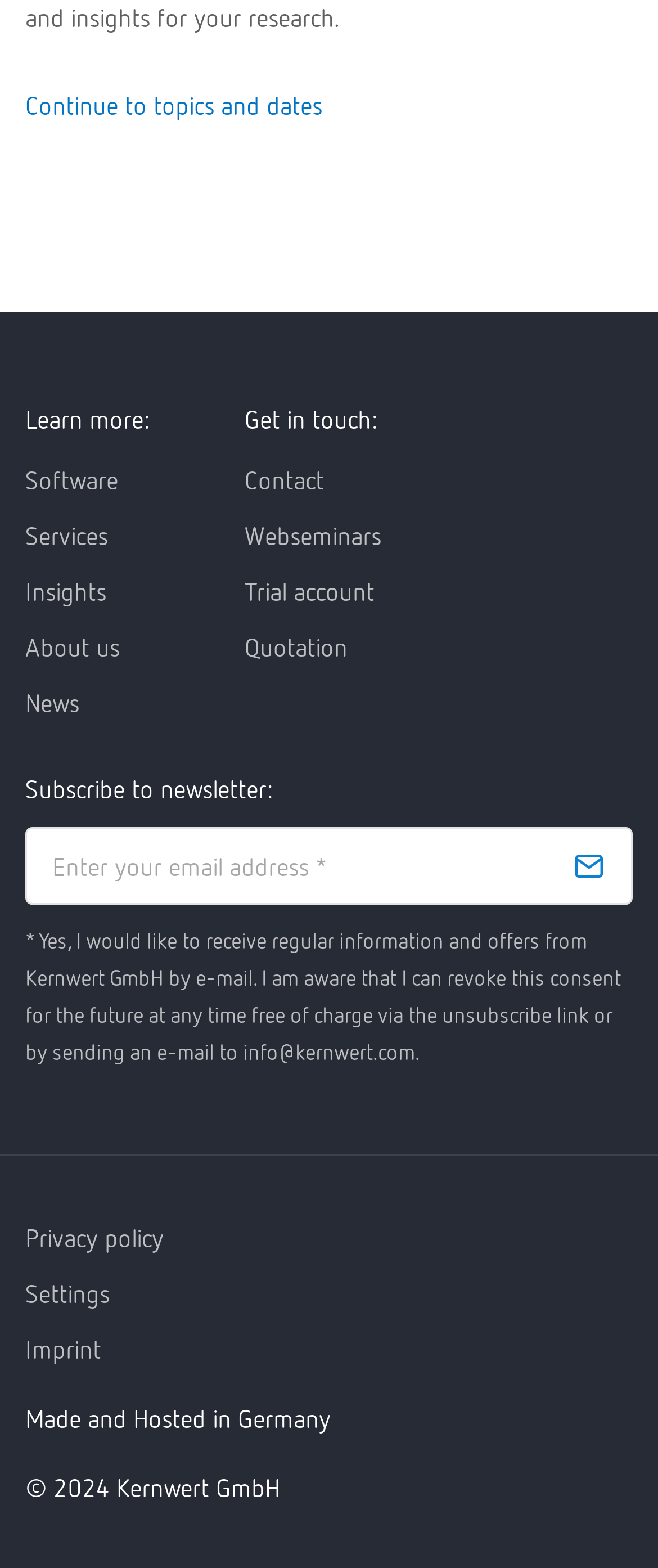Identify the bounding box coordinates for the region to click in order to carry out this instruction: "Click on 'Continue to topics and dates'". Provide the coordinates using four float numbers between 0 and 1, formatted as [left, top, right, bottom].

[0.038, 0.057, 0.49, 0.076]